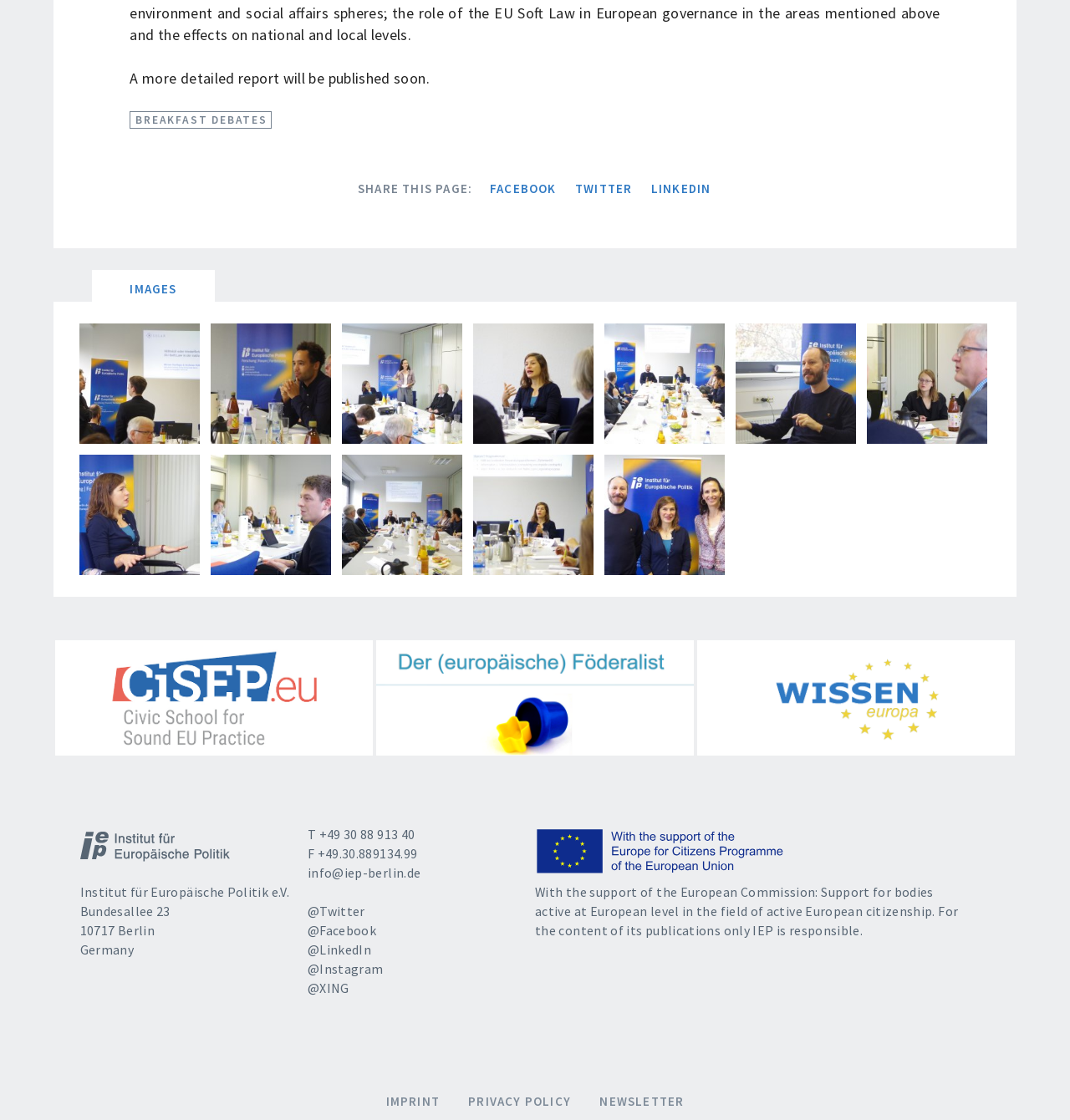Give a one-word or short phrase answer to this question: 
What is the name of the institution?

Institut für Europäische Politik e.V.